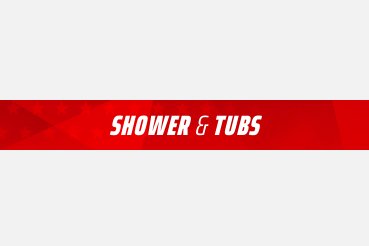Refer to the image and answer the question with as much detail as possible: What is the purpose of the visual element?

According to the caption, the visual element, which is the banner, serves to attract attention and convey a sense of reliability and professionalism, inviting customers to explore the plumbing services available to address their needs.